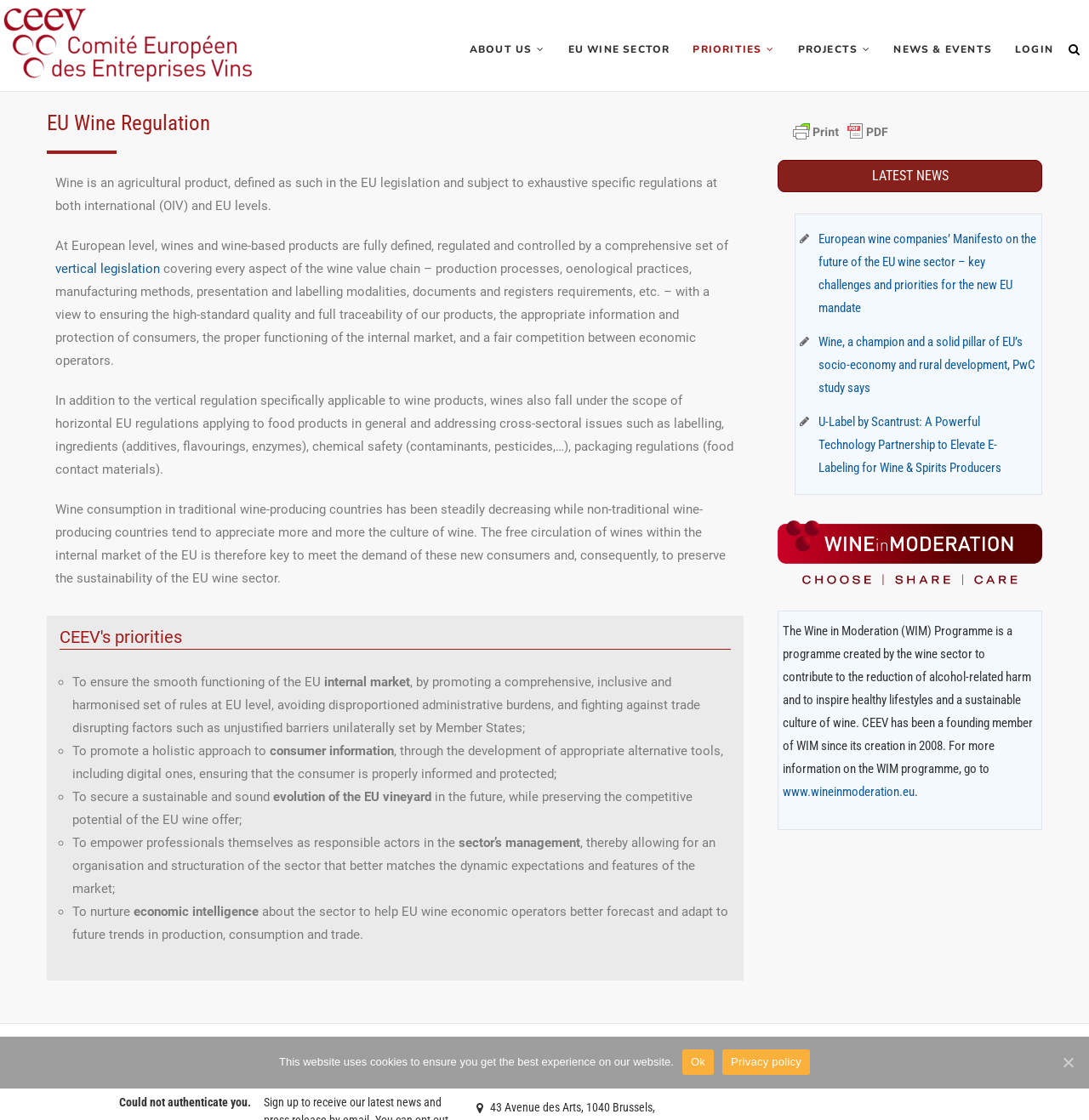What is Wine in Moderation Programme?
Look at the image and answer with only one word or phrase.

A programme to reduce alcohol-related harm